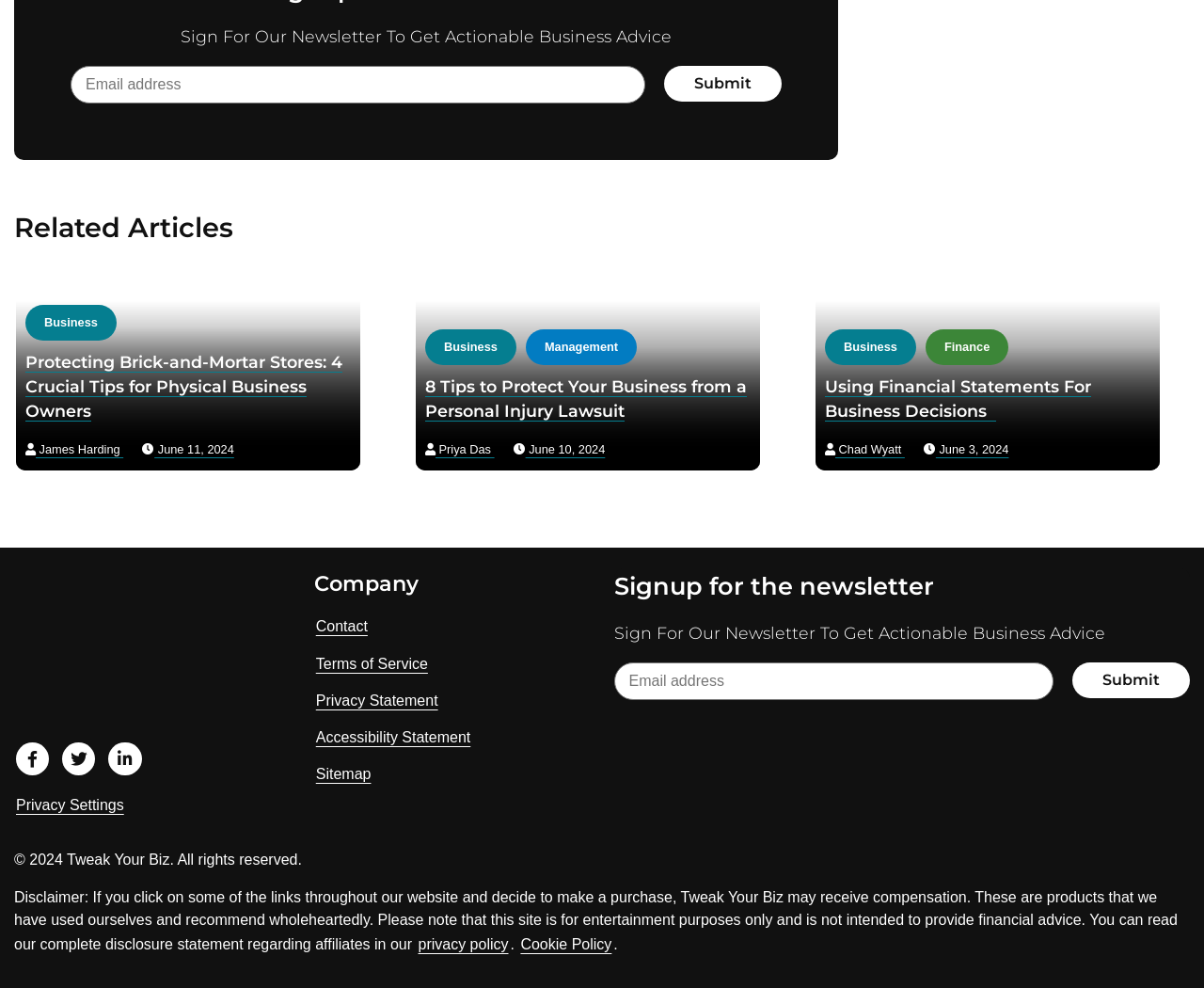Determine the bounding box coordinates of the area to click in order to meet this instruction: "Contact us".

[0.261, 0.621, 0.307, 0.648]